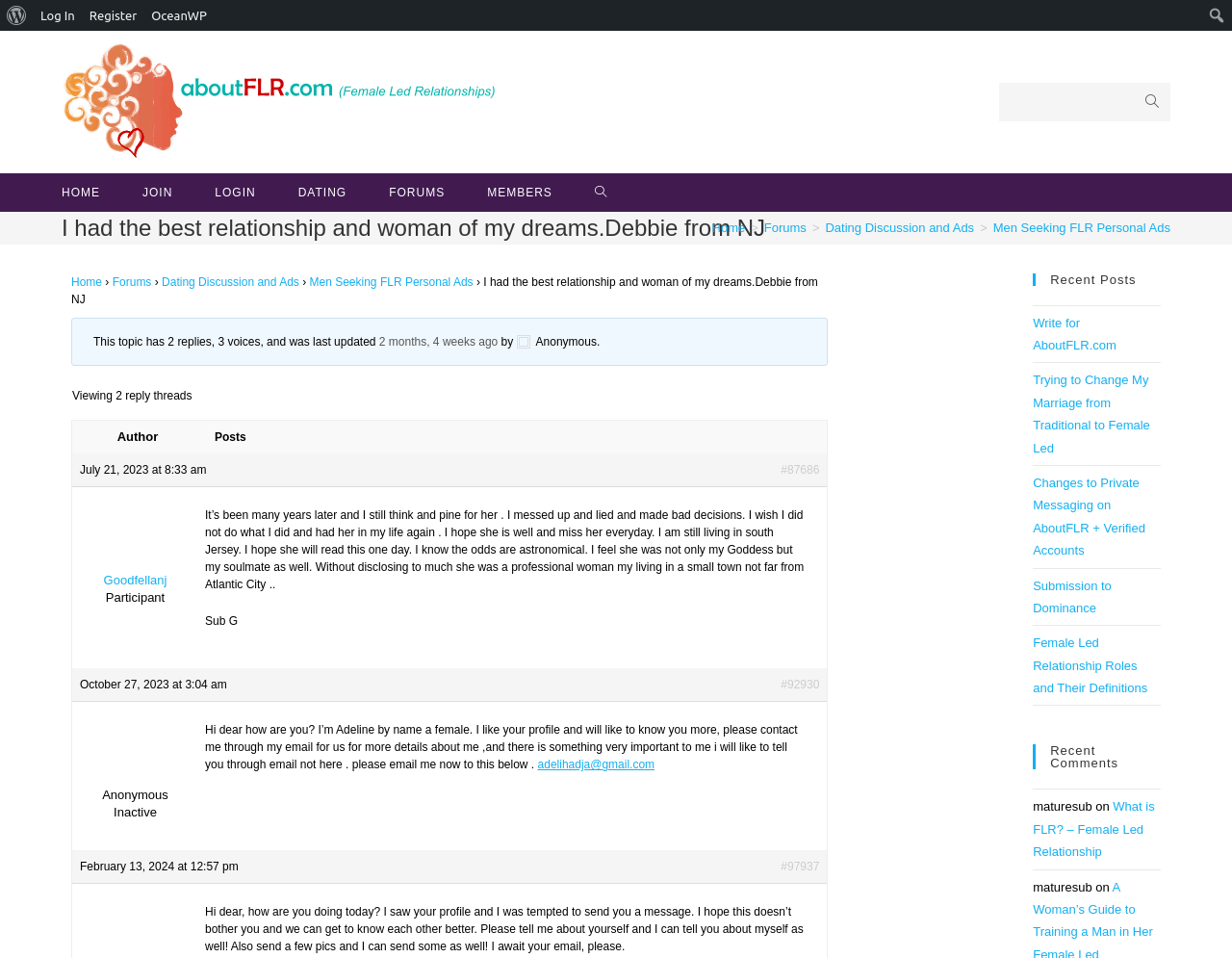Please specify the bounding box coordinates of the region to click in order to perform the following instruction: "Read the post from Goodfellanj".

[0.065, 0.549, 0.155, 0.615]